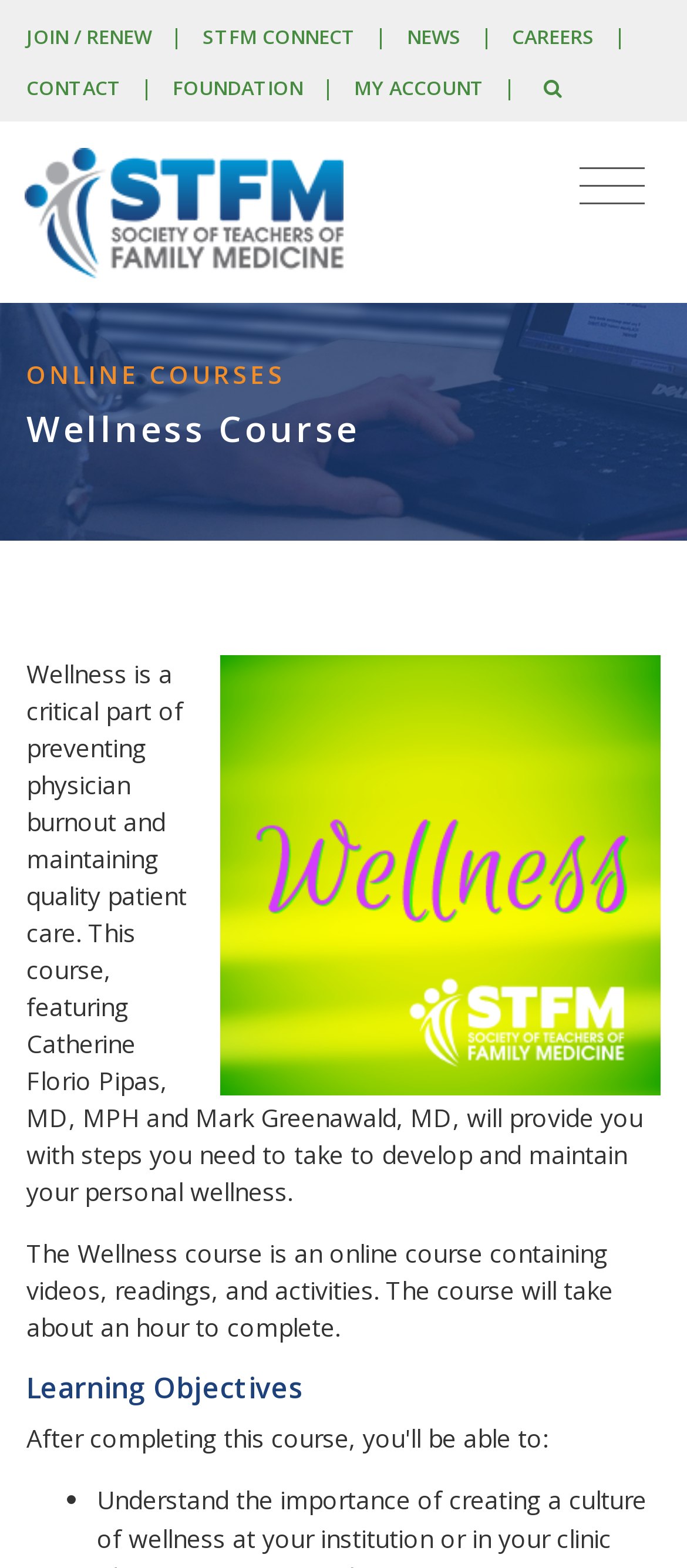Using the element description provided, determine the bounding box coordinates in the format (top-left x, top-left y, bottom-right x, bottom-right y). Ensure that all values are floating point numbers between 0 and 1. Element description: Join / Renew

[0.038, 0.015, 0.221, 0.031]